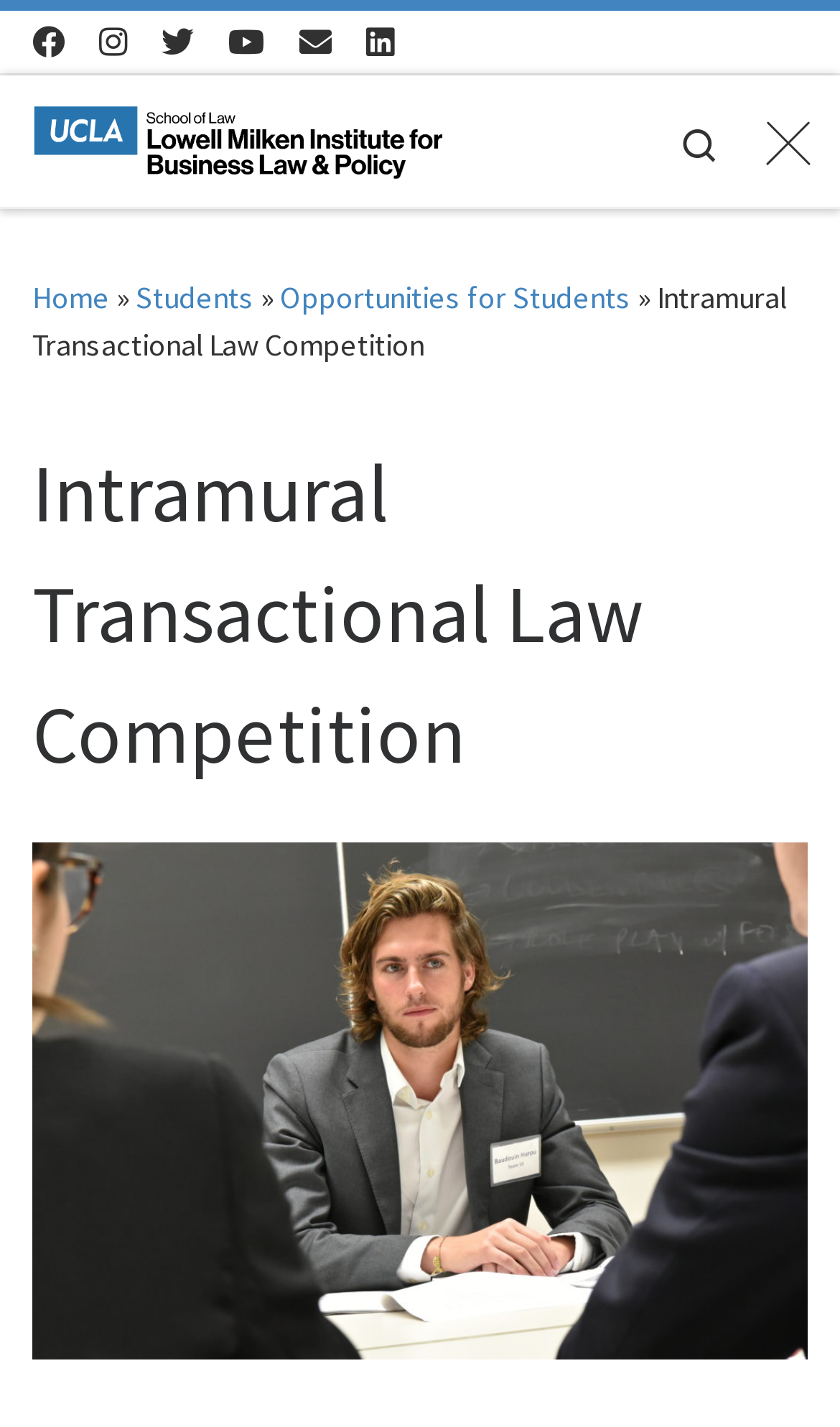Please determine the bounding box coordinates of the element to click in order to execute the following instruction: "Follow us on Facebook". The coordinates should be four float numbers between 0 and 1, specified as [left, top, right, bottom].

[0.038, 0.012, 0.077, 0.047]